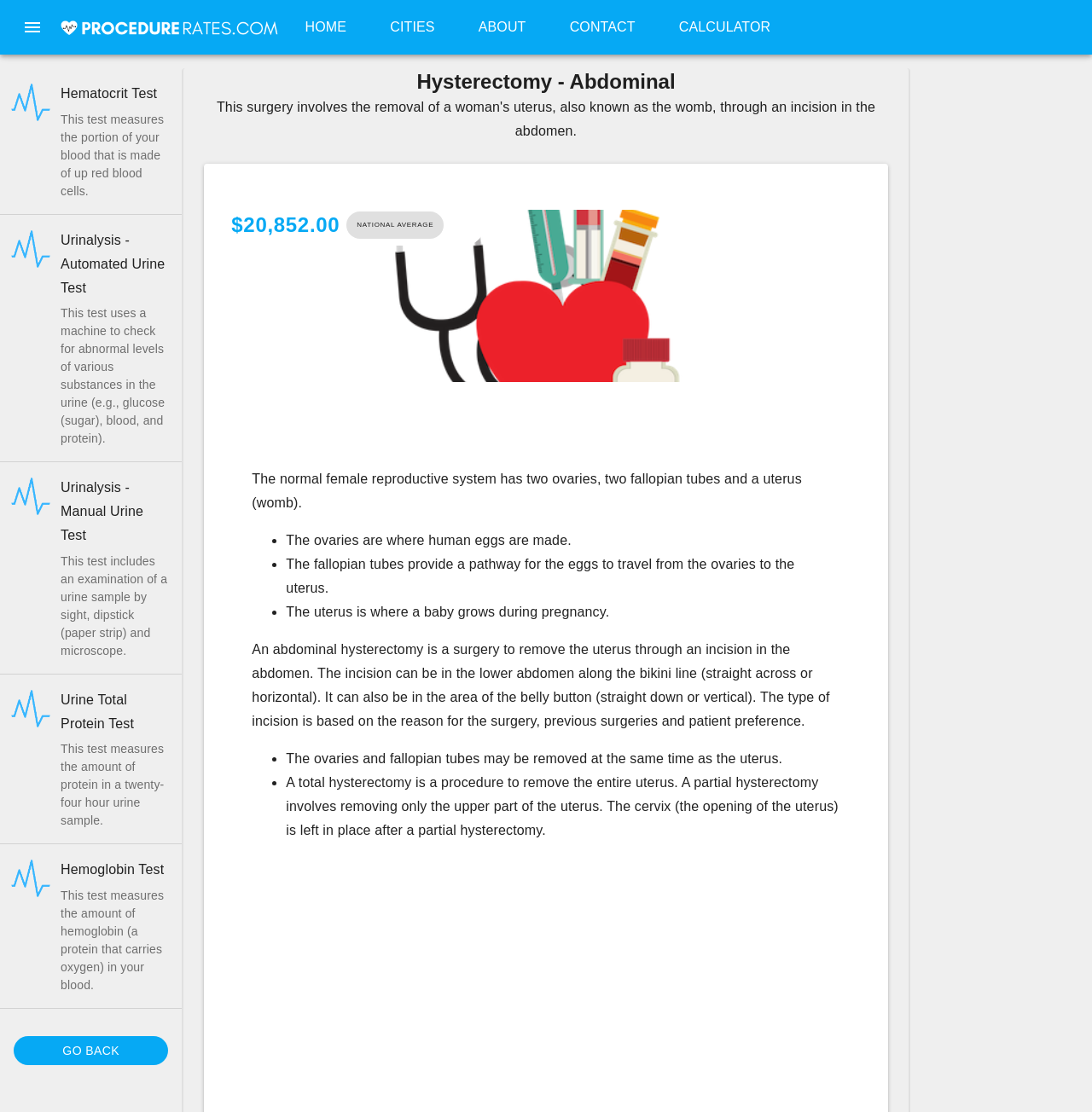Bounding box coordinates must be specified in the format (top-left x, top-left y, bottom-right x, bottom-right y). All values should be floating point numbers between 0 and 1. What are the bounding box coordinates of the UI element described as: $20,852.00National Average

[0.168, 0.184, 0.444, 0.221]